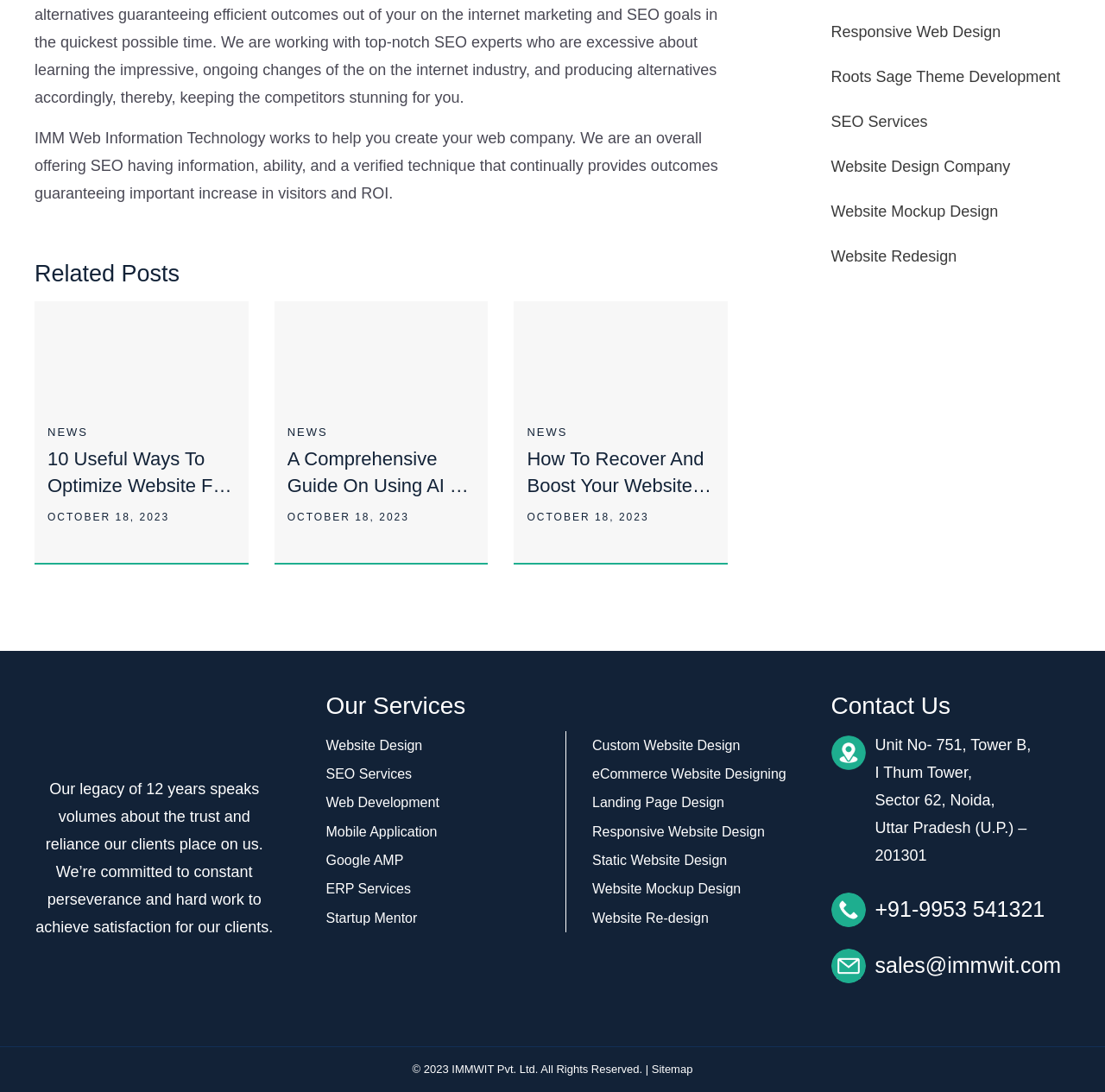What is the phone number of IMM Web Information Technology?
Give a detailed and exhaustive answer to the question.

The phone number of IMM Web Information Technology is mentioned in the footer section of the webpage, which provides a contact number for the company. The phone number is in the format of an Indian mobile phone number, with the country code +91 followed by the 10-digit phone number.